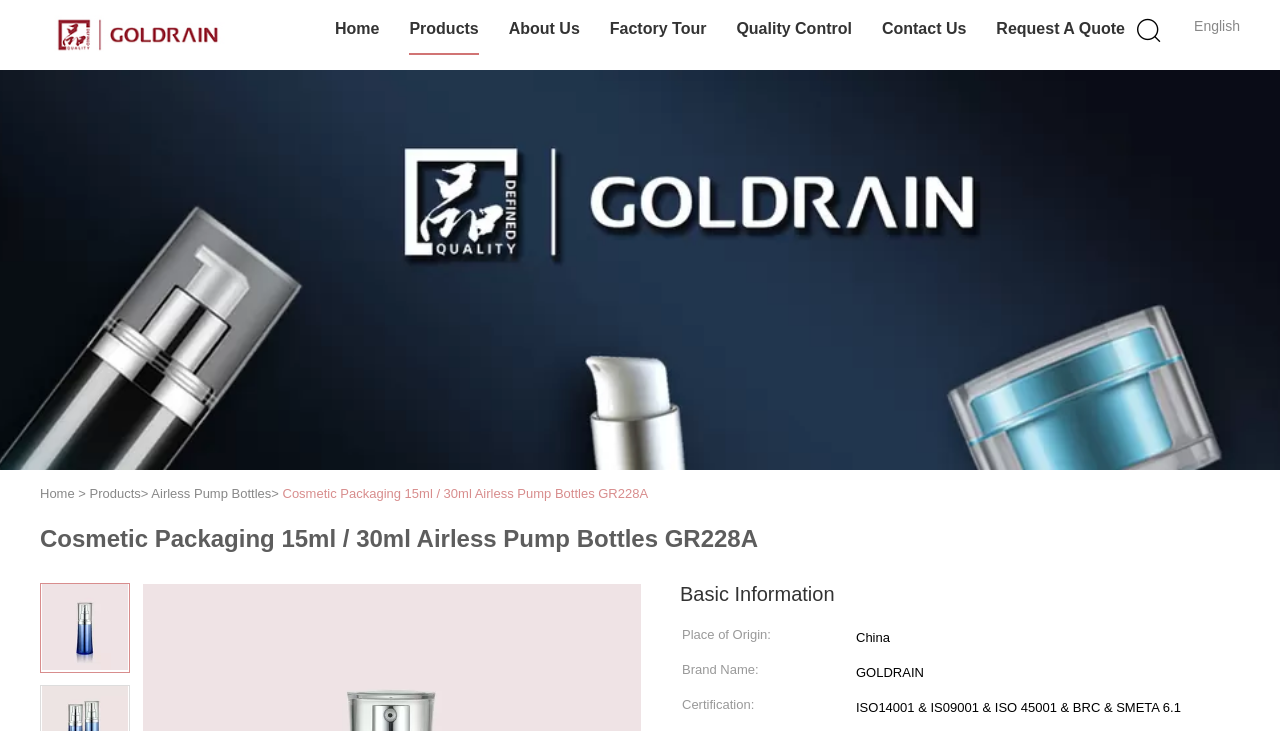Kindly determine the bounding box coordinates for the area that needs to be clicked to execute this instruction: "Request a quote".

[0.778, 0.007, 0.879, 0.075]